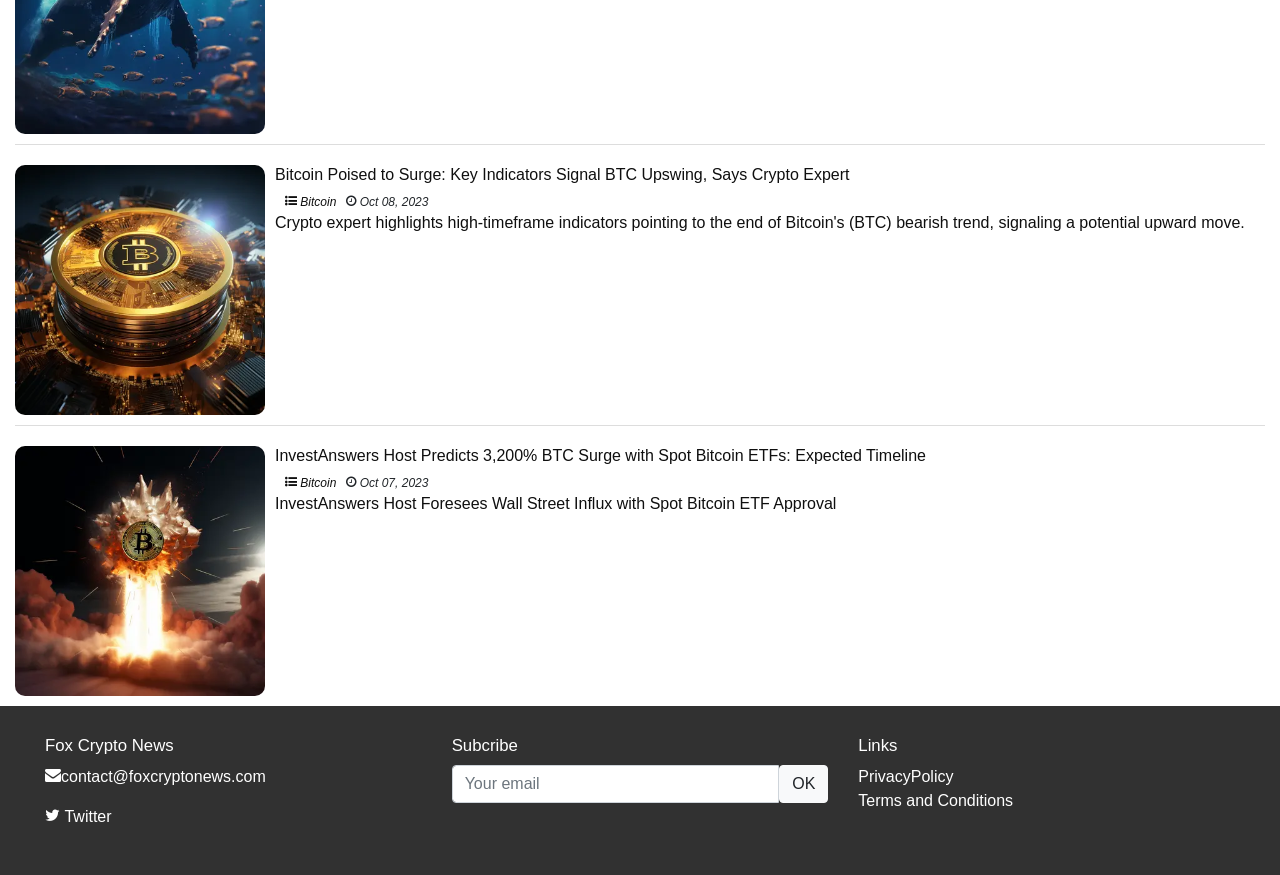Find the bounding box coordinates of the clickable area required to complete the following action: "Click on Products".

None